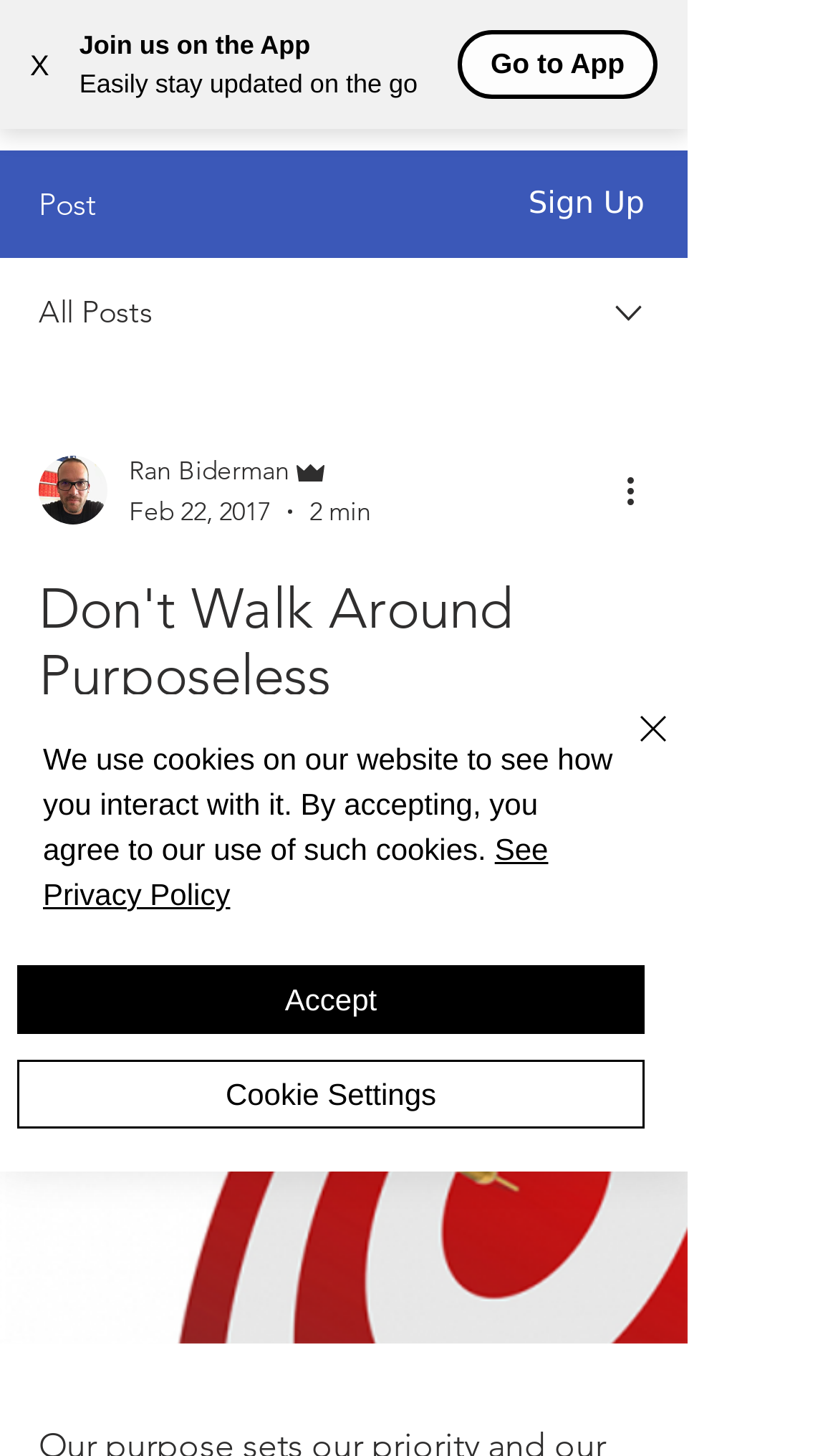Generate a comprehensive description of the contents of the webpage.

The webpage appears to be a blog or article page with a focus on personal development and purpose. At the top, there is a prominent heading "Don't Walk Around Purposeless" and a button to close a navigation menu. Below this, there is a call-to-action to join an app, along with a brief description of its benefits. 

To the right of this section, there is a Facebook cover banner with a link to a real estate brokerage company. Below this, there are several navigation options, including a post button, a sign-up button, and an all-posts button. 

The main content of the page appears to be a blog post, with a writer's picture, their name, and a timestamp. The post's title is not explicitly stated, but it seems to be related to the theme of purpose and prioritization. There are also options to take more actions on the post, such as sharing or commenting.

At the bottom of the page, there are links to contact the website owner via phone, email, or Facebook. There is also a cookie policy alert that appears to be a required notification, with options to accept, view the privacy policy, or adjust cookie settings.